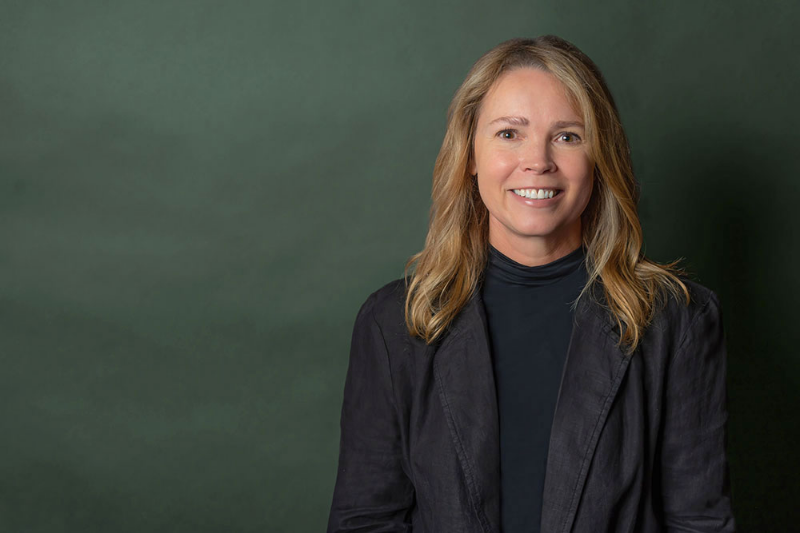What is Kim Parker wearing on top?
Please utilize the information in the image to give a detailed response to the question.

The caption states that Kim Parker is dressed in a dark jacket over a black turtleneck, which adds to her confident and polished appearance.